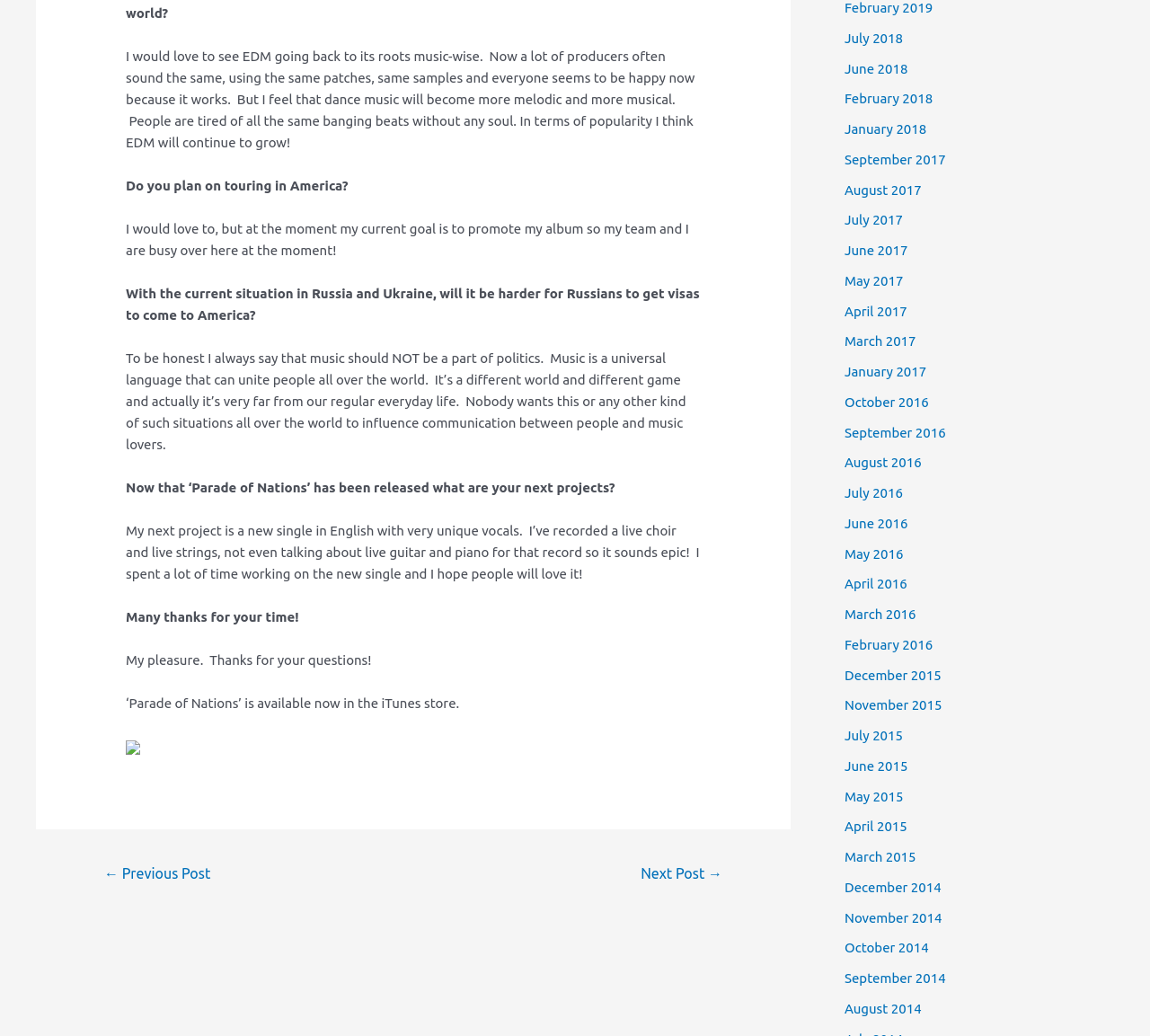What is the name of the album mentioned in the interview?
Using the information from the image, provide a comprehensive answer to the question.

The name of the album mentioned in the interview is 'Parade of Nations', which is mentioned in the context of the interviewee's current project and its availability on the iTunes store.